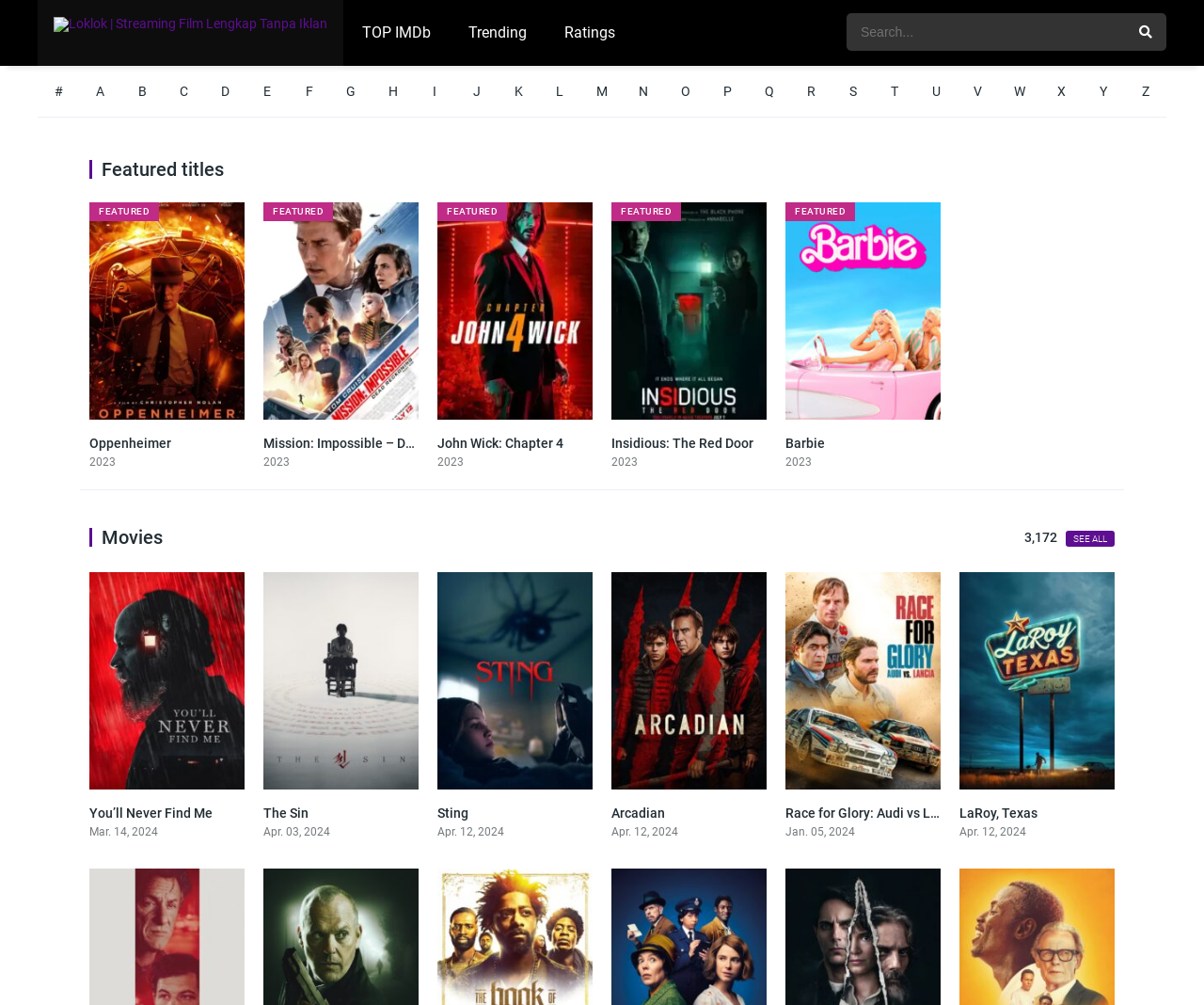Locate the UI element that matches the description T in the webpage screenshot. Return the bounding box coordinates in the format (top-left x, top-left y, bottom-right x, bottom-right y), with values ranging from 0 to 1.

[0.726, 0.066, 0.76, 0.116]